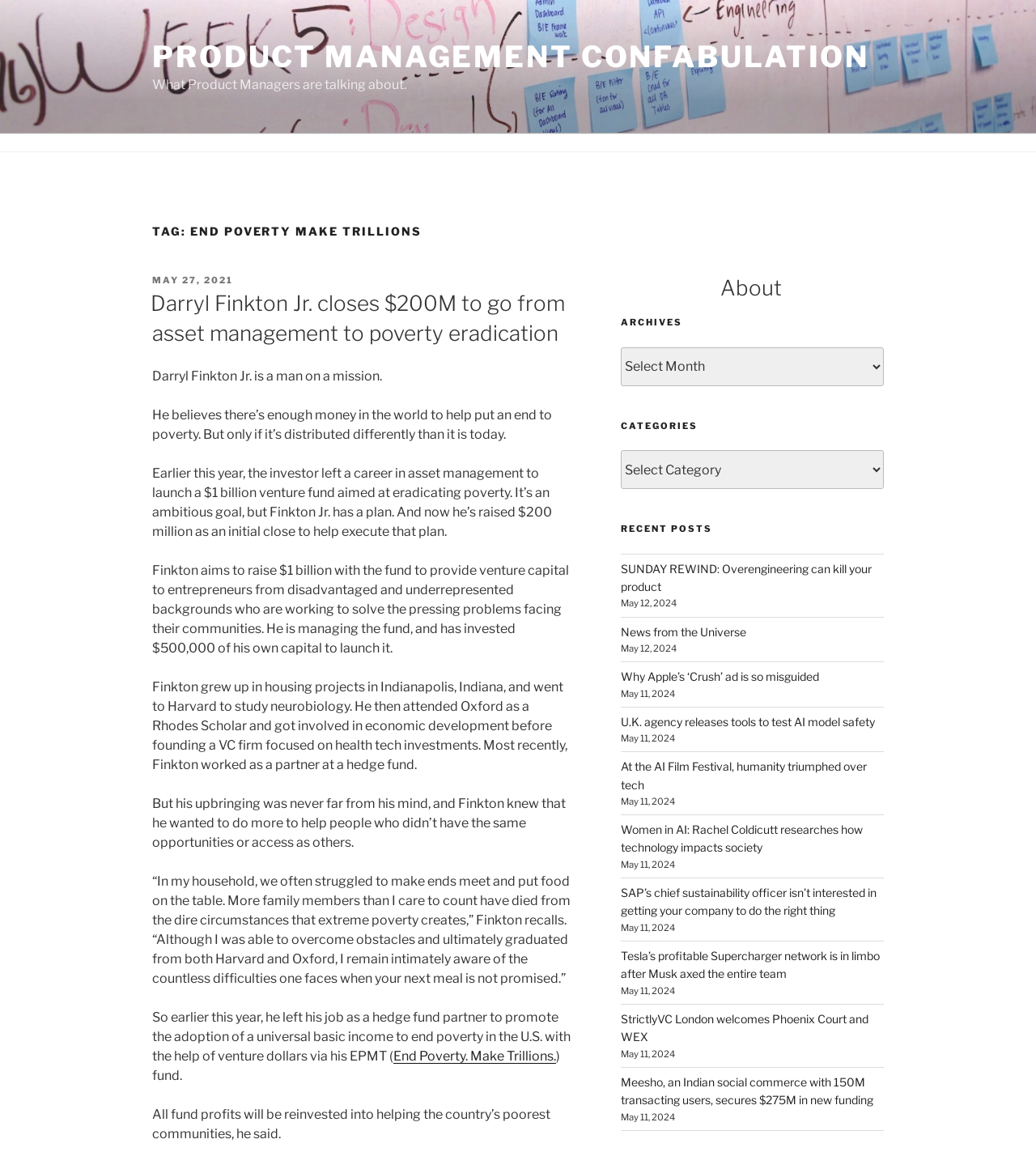Determine which piece of text is the heading of the webpage and provide it.

TAG: END POVERTY MAKE TRILLIONS